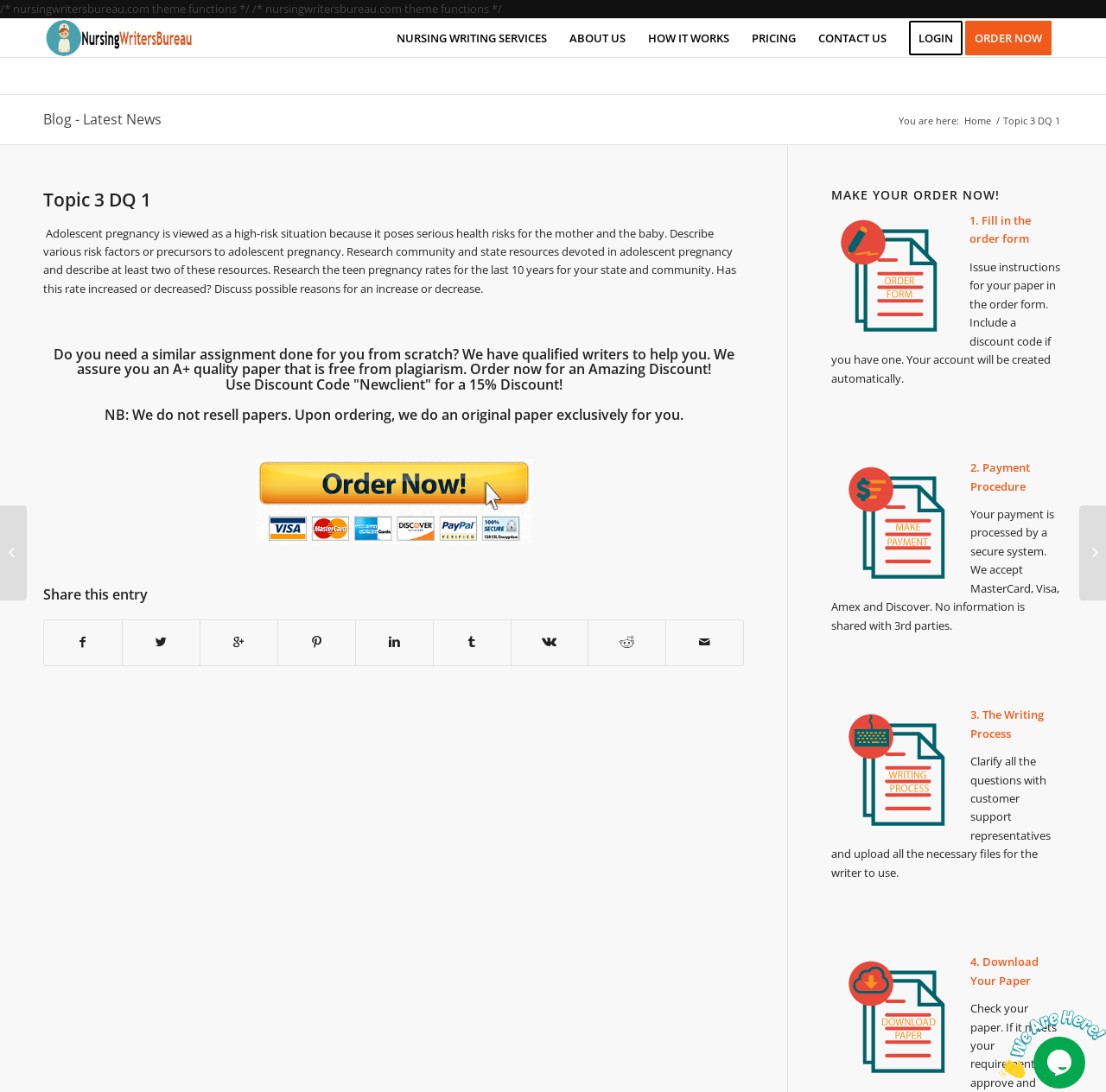Find the bounding box coordinates corresponding to the UI element with the description: "LOGIN". The coordinates should be formatted as [left, top, right, bottom], with values as floats between 0 and 1.

[0.812, 0.018, 0.88, 0.053]